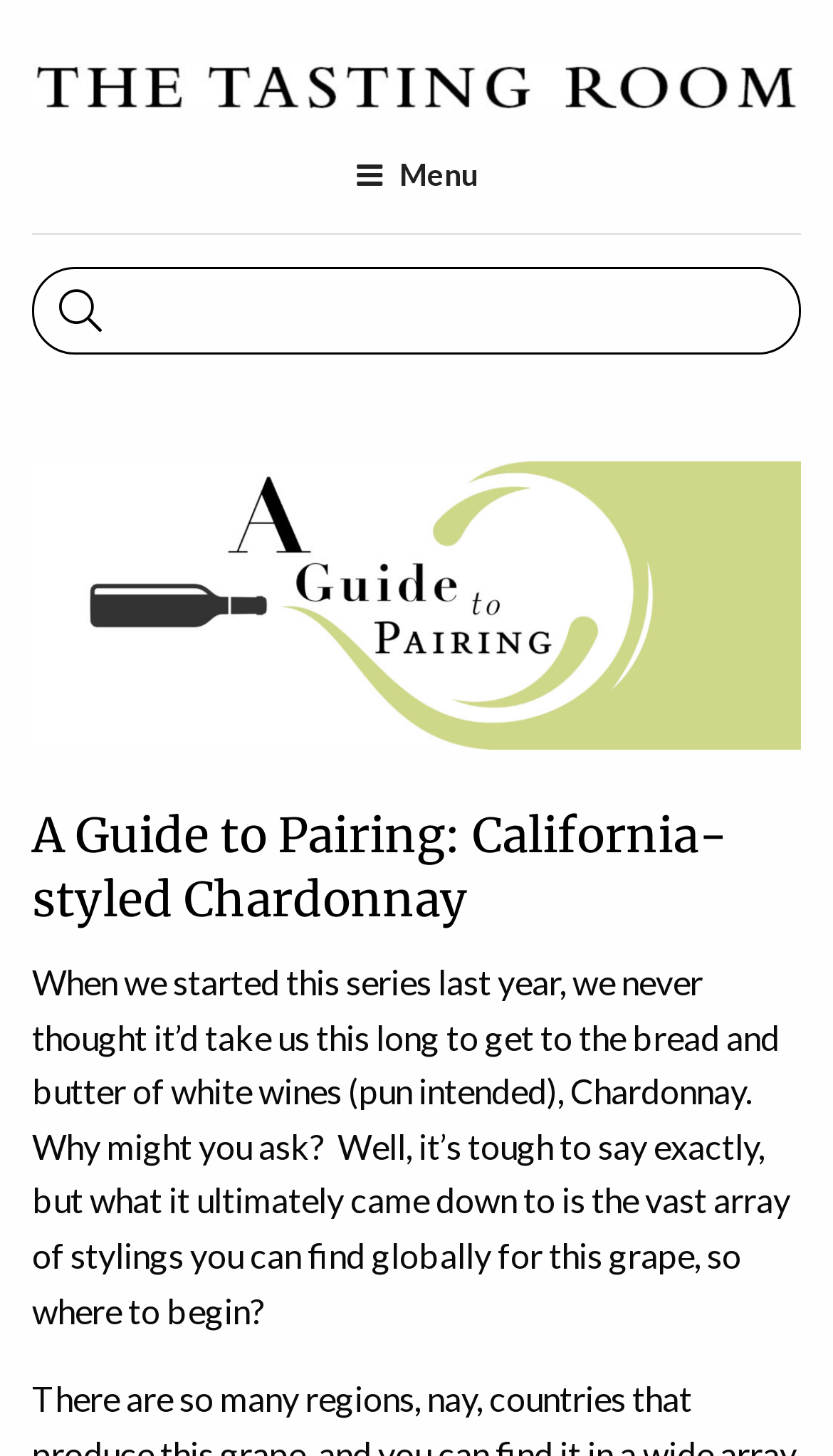From the given element description: "parent_node: Search for: name="s"", find the bounding box for the UI element. Provide the coordinates as four float numbers between 0 and 1, in the order [left, top, right, bottom].

[0.153, 0.185, 0.959, 0.242]